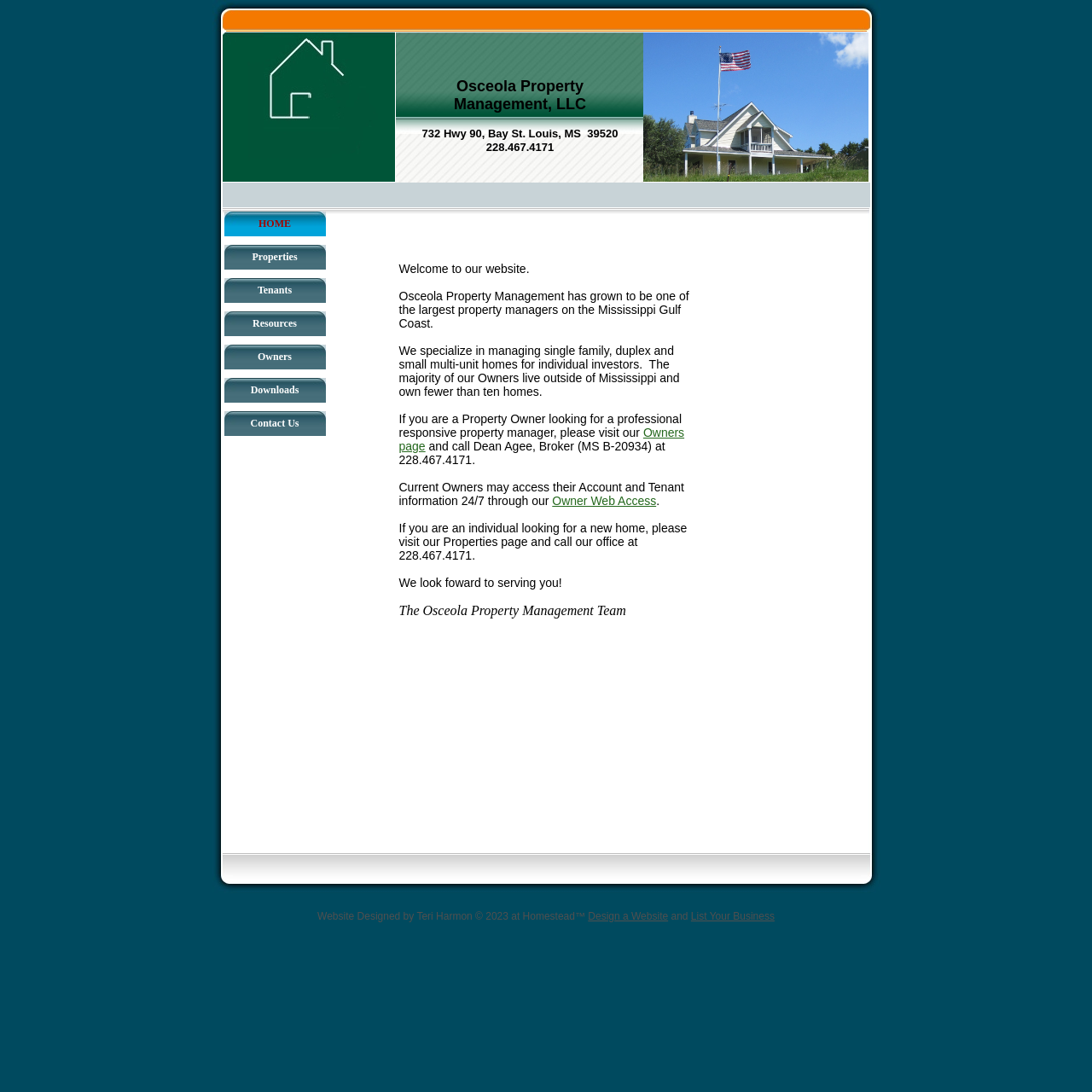Show me the bounding box coordinates of the clickable region to achieve the task as per the instruction: "Visit Properties".

[0.205, 0.224, 0.298, 0.247]